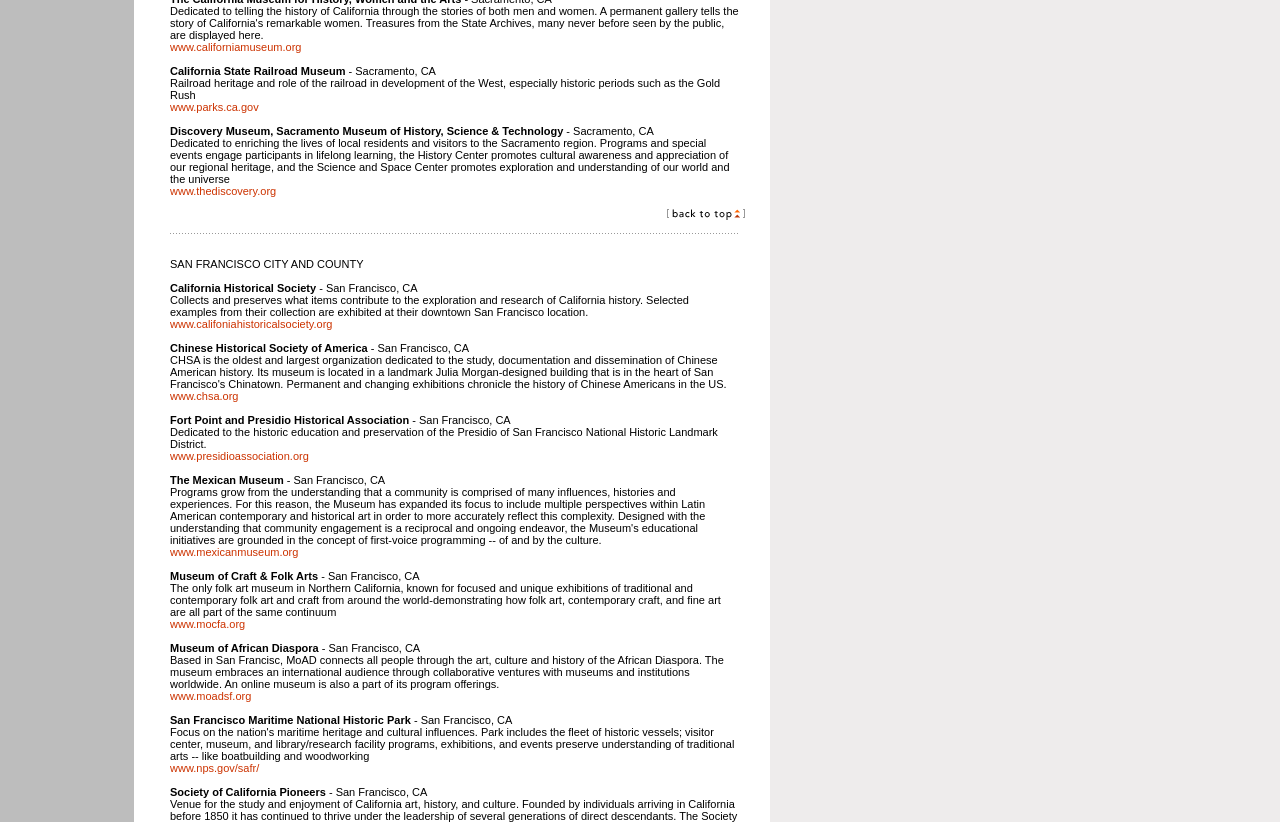Please determine the bounding box coordinates of the element's region to click for the following instruction: "Explore California Historical Society".

[0.133, 0.343, 0.247, 0.358]